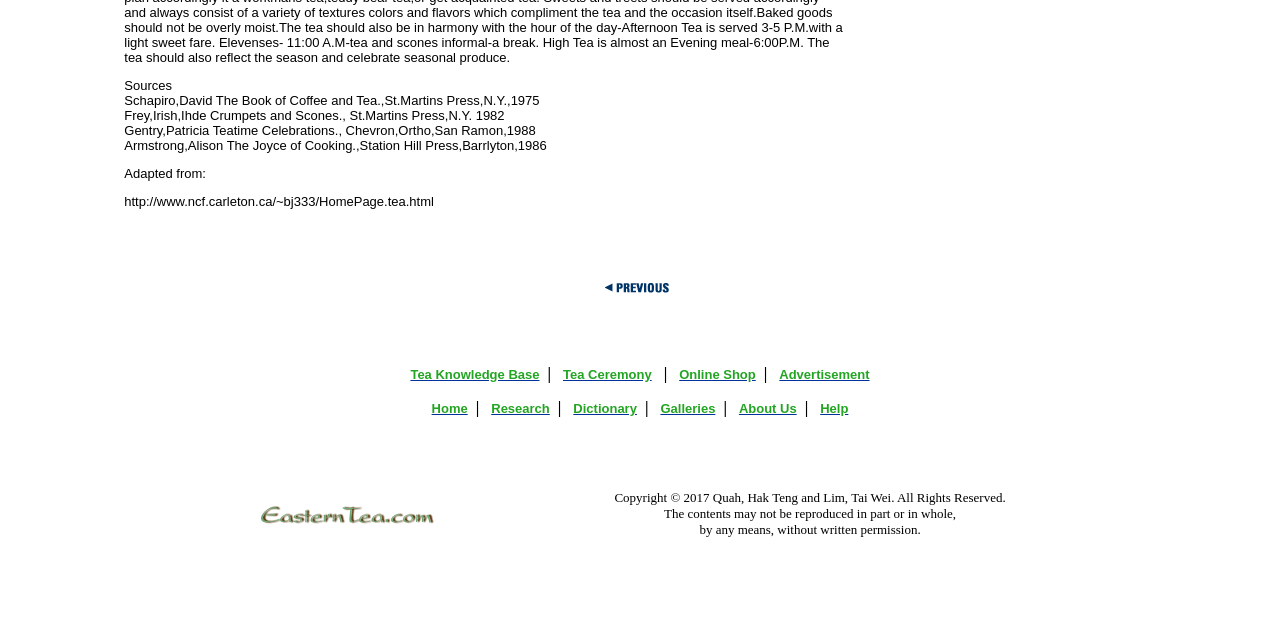Determine the bounding box for the UI element as described: "Tea Knowledge Base". The coordinates should be represented as four float numbers between 0 and 1, formatted as [left, top, right, bottom].

[0.321, 0.57, 0.421, 0.597]